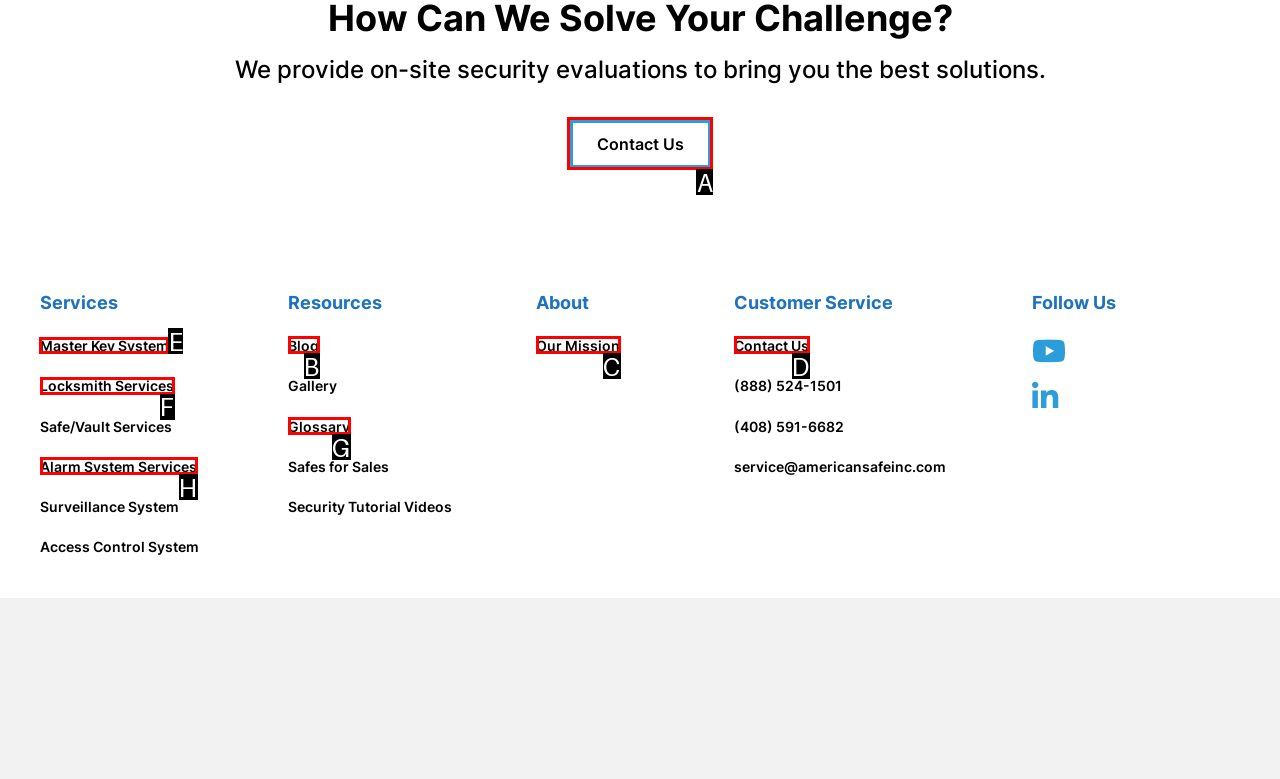Determine the HTML element to click for the instruction: Check the 'Dunkin' French Vanilla Flavored Coffee' product.
Answer with the letter corresponding to the correct choice from the provided options.

None